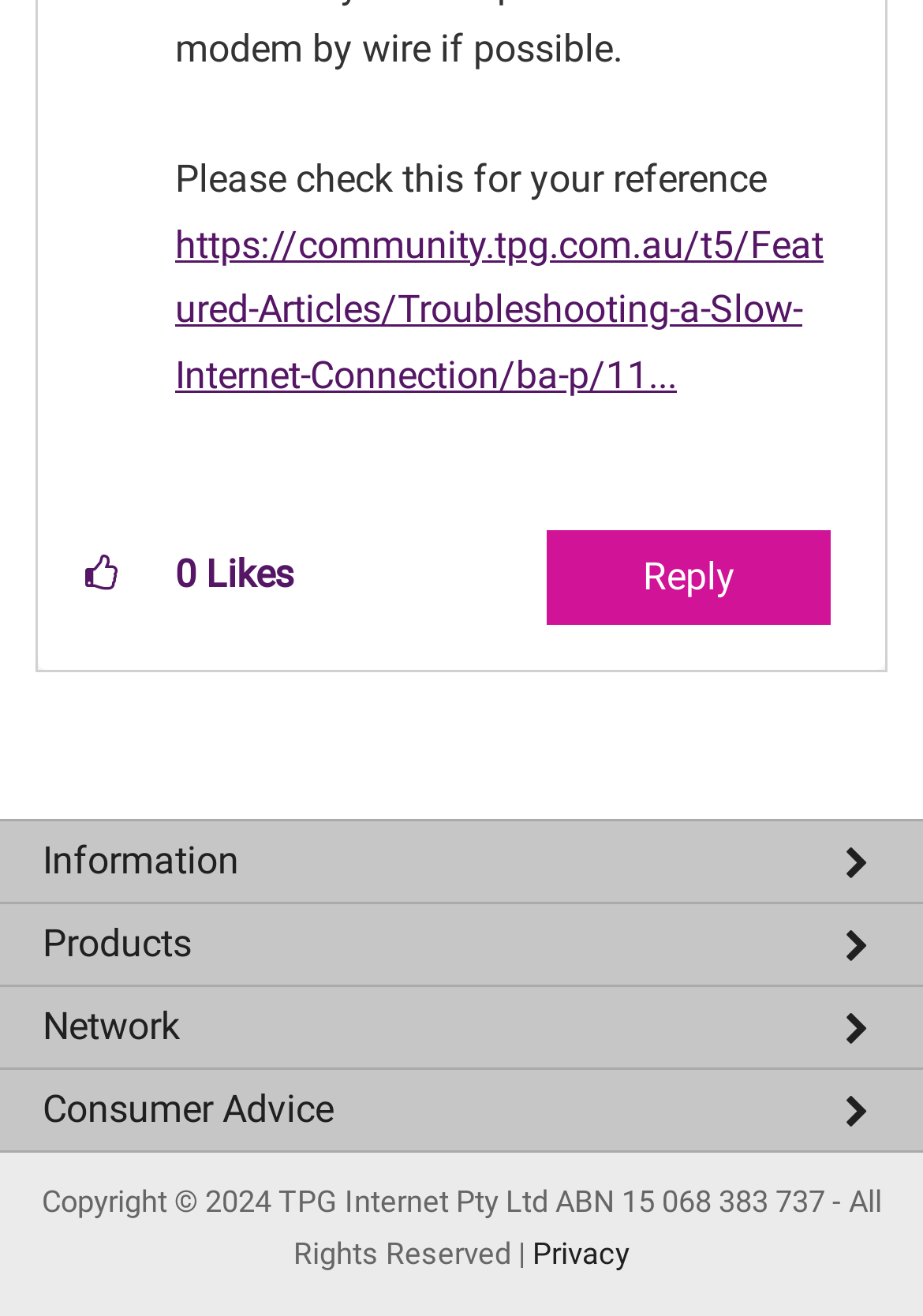What is the category of the link 'NBN Plans'?
Your answer should be a single word or phrase derived from the screenshot.

Products